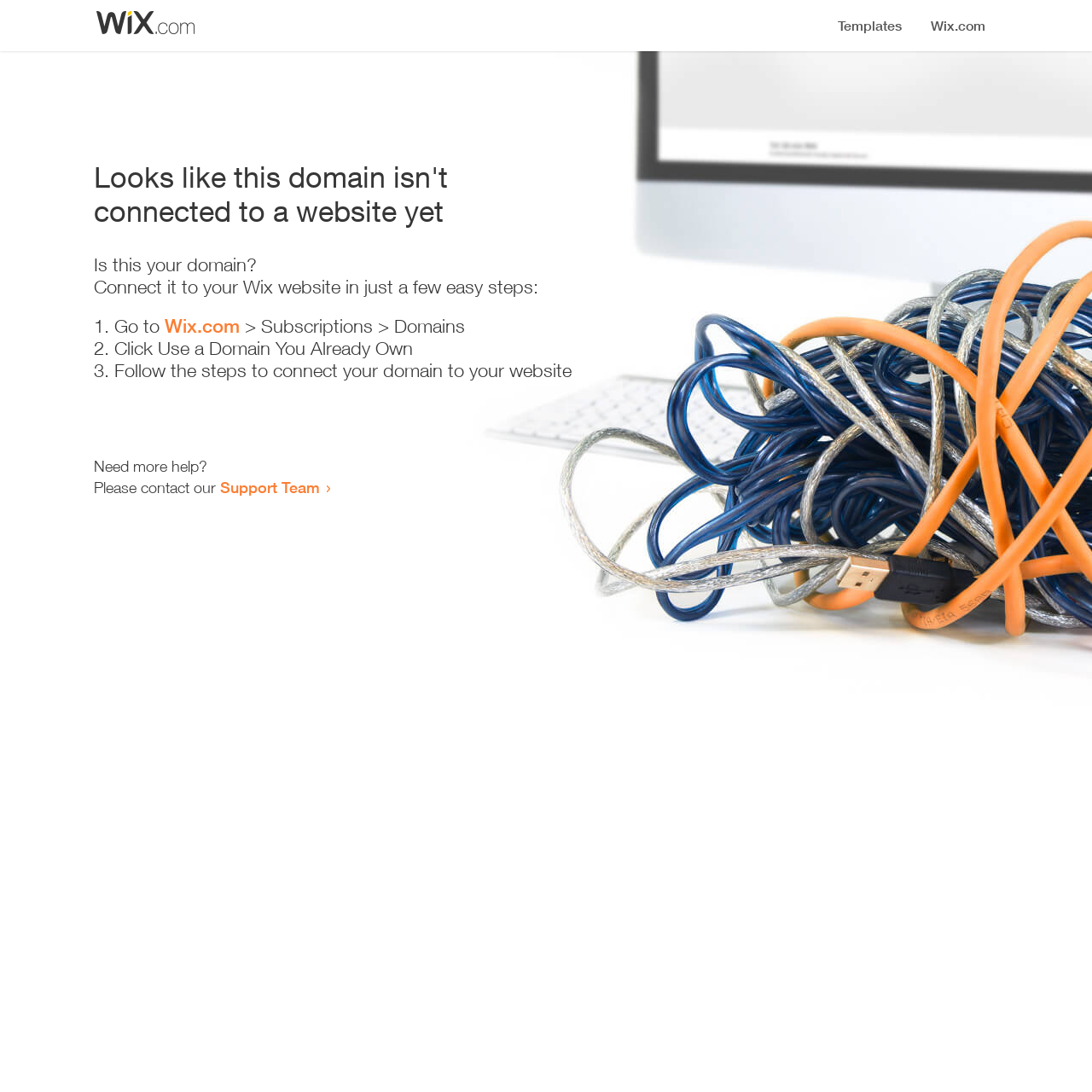Use the information in the screenshot to answer the question comprehensively: What is the current status of the domain?

Based on the heading 'Looks like this domain isn't connected to a website yet', it is clear that the domain is not currently connected to a website.